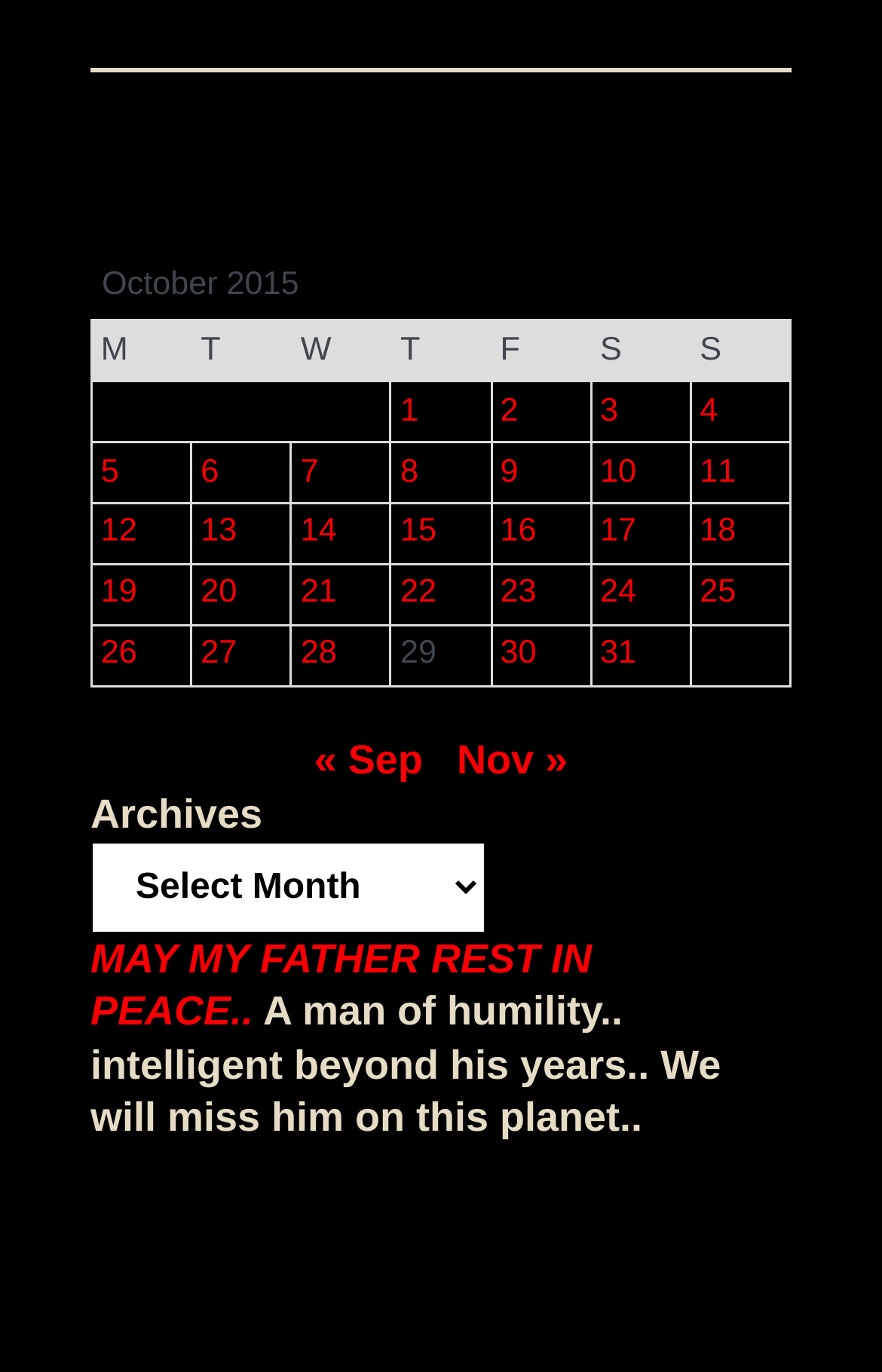Based on the element description: "24", identify the bounding box coordinates for this UI element. The coordinates must be four float numbers between 0 and 1, listed as [left, top, right, bottom].

[0.68, 0.419, 0.721, 0.446]